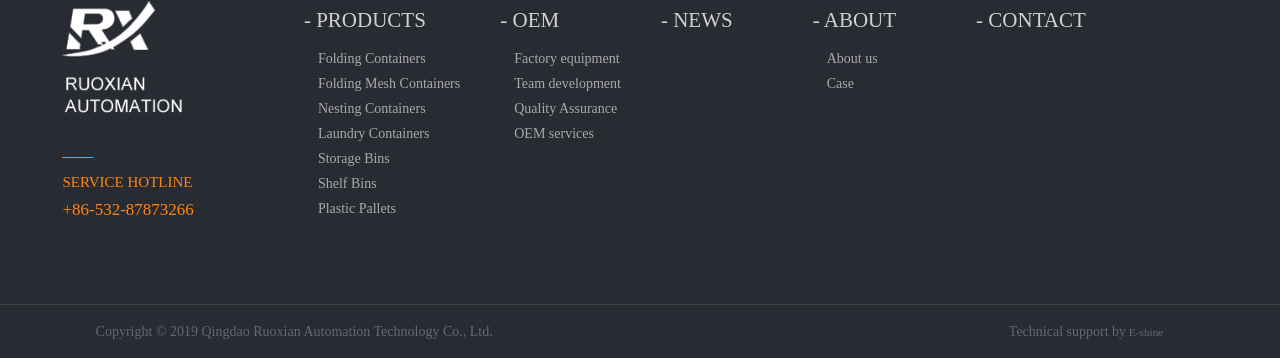Please specify the coordinates of the bounding box for the element that should be clicked to carry out this instruction: "Read the 'Monday Mix: Social Media News You May Have Missed' article". The coordinates must be four float numbers between 0 and 1, formatted as [left, top, right, bottom].

None